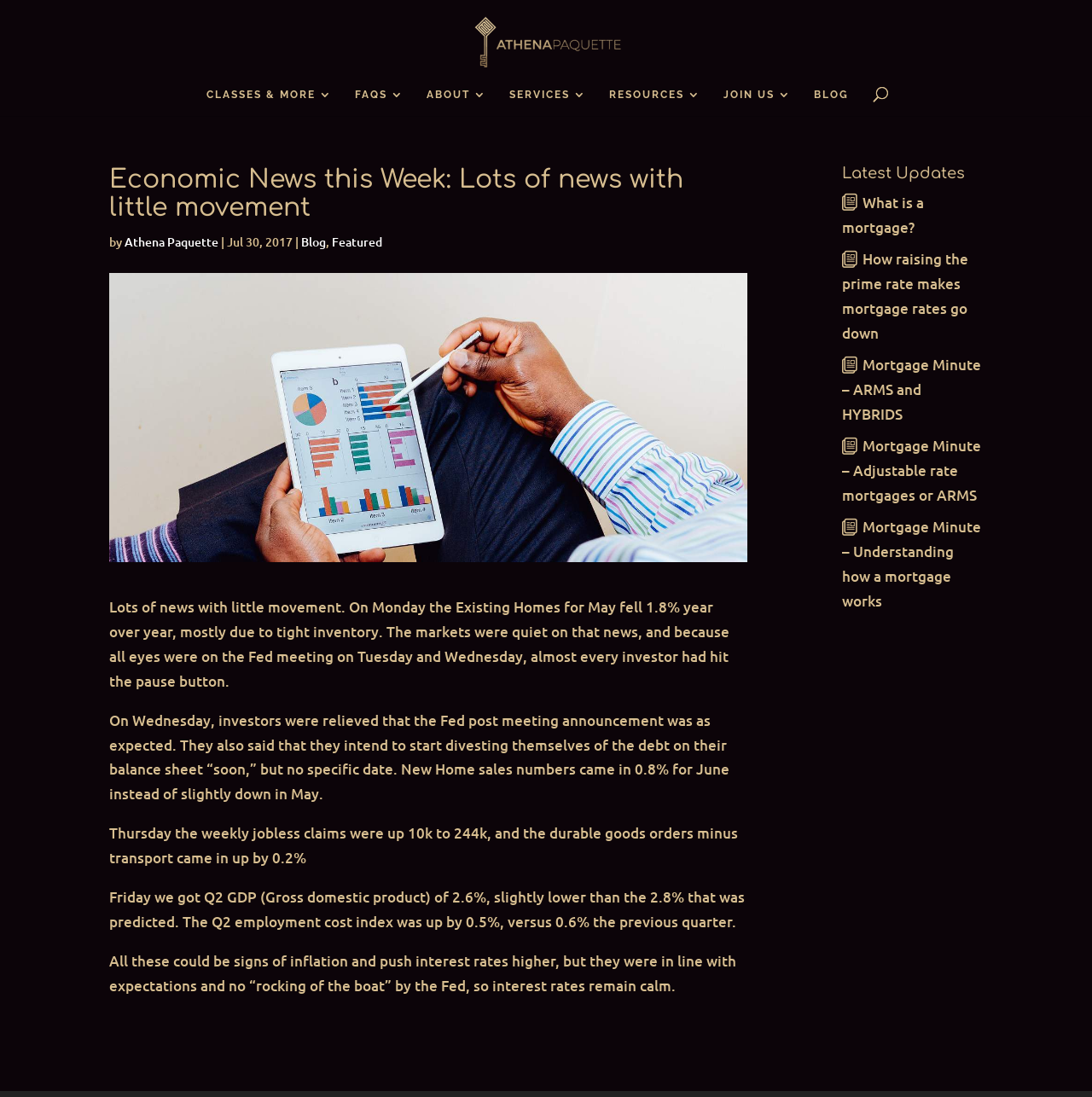Can you give a detailed response to the following question using the information from the image? What is the author of the article?

The author of the article can be found by looking at the byline of the article, which is located below the title. The byline says 'by Athena Paquette', indicating that Athena Paquette is the author of the article.